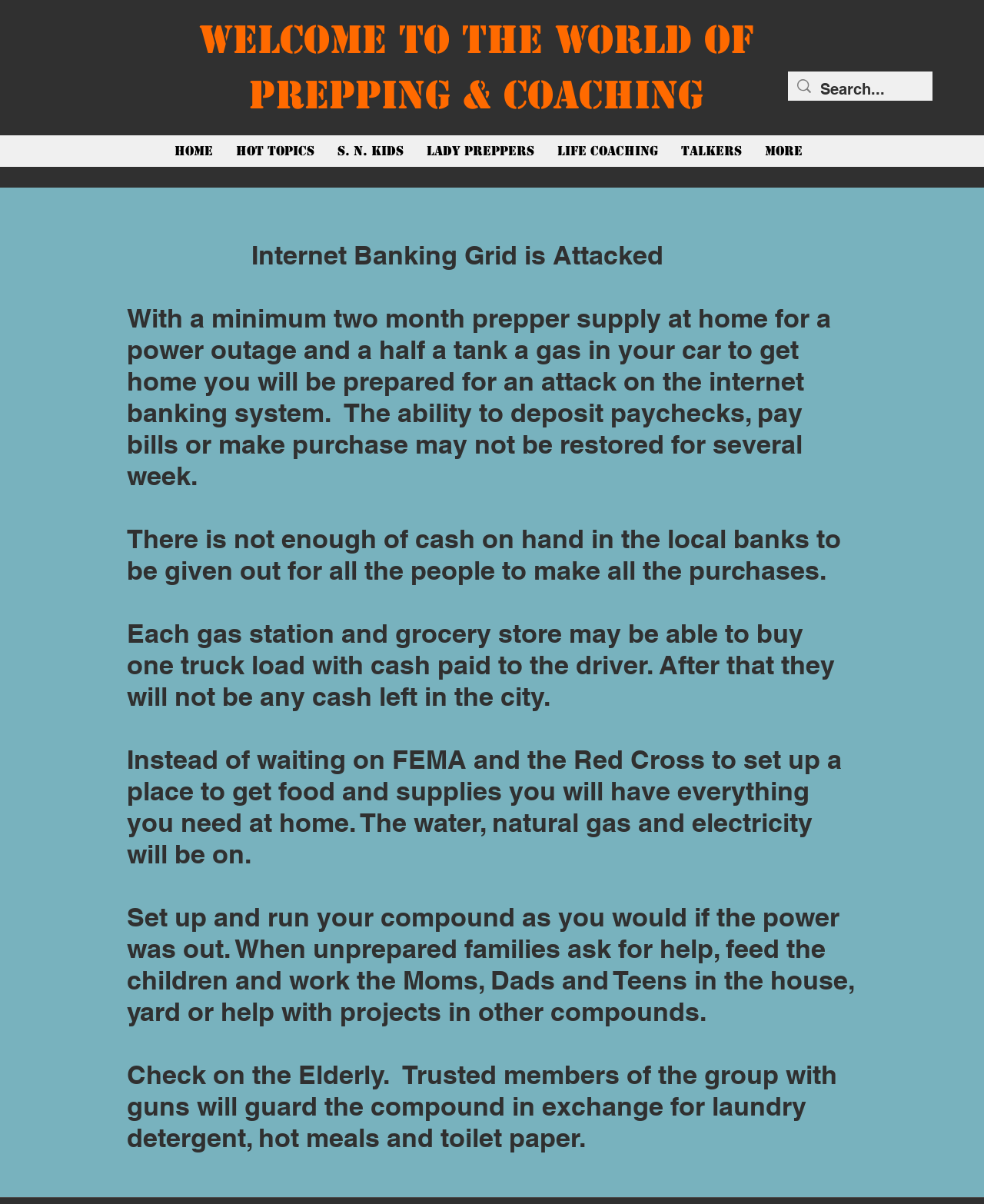What is the main topic of this webpage?
Give a single word or phrase as your answer by examining the image.

Prepping and Life Coaching